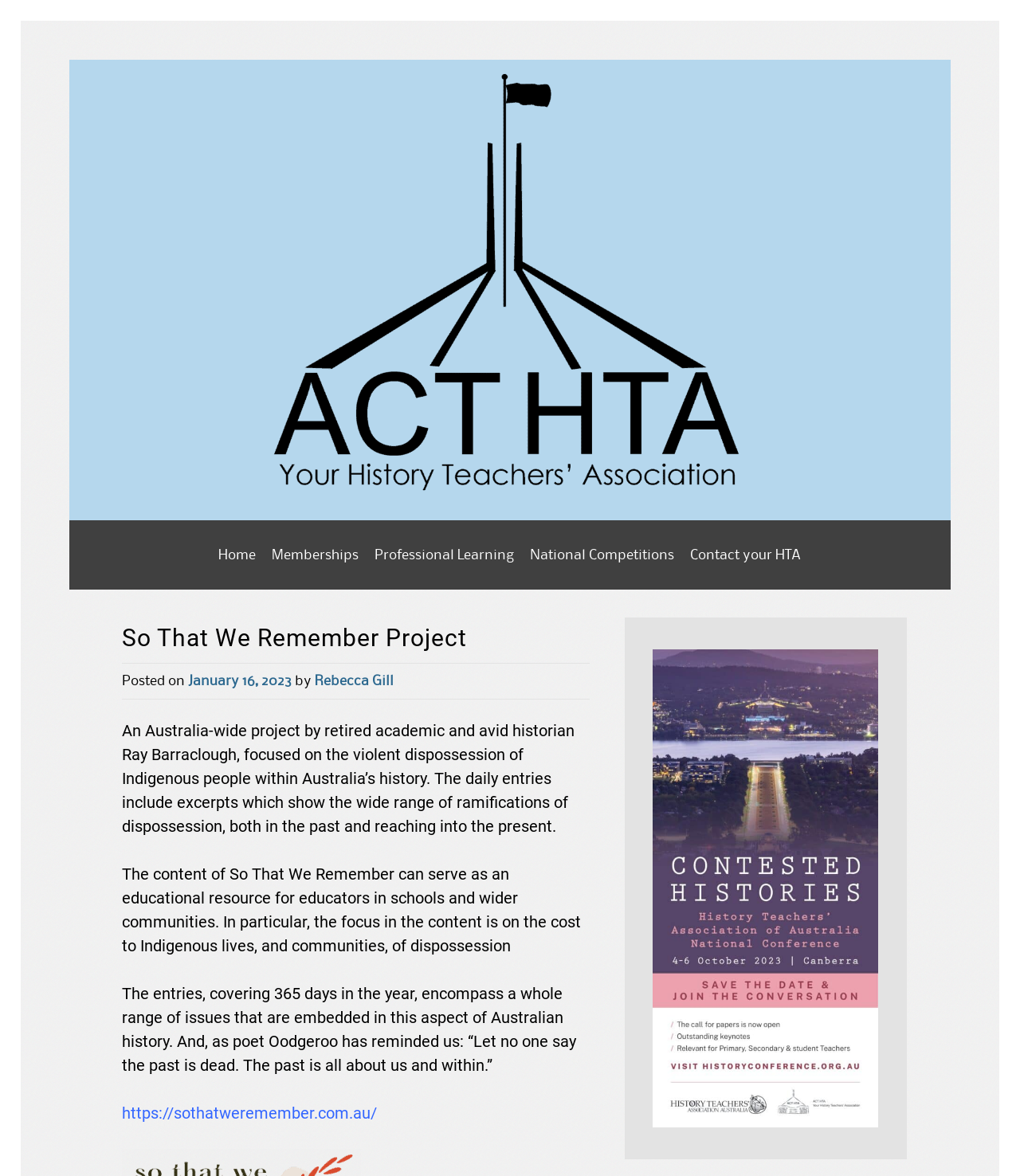Please find the main title text of this webpage.

So That We Remember Project